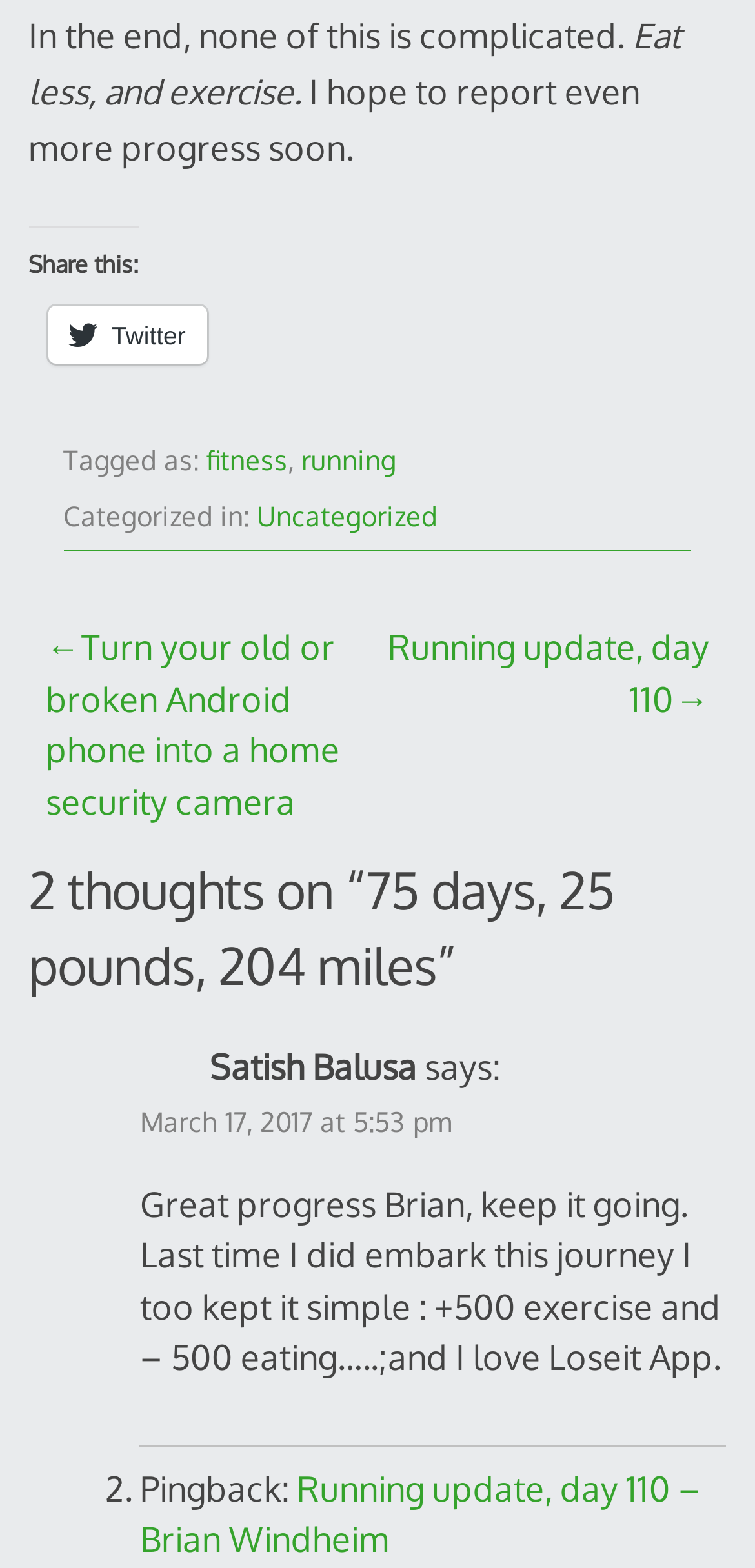Please specify the coordinates of the bounding box for the element that should be clicked to carry out this instruction: "Watch VIDEOS". The coordinates must be four float numbers between 0 and 1, formatted as [left, top, right, bottom].

None